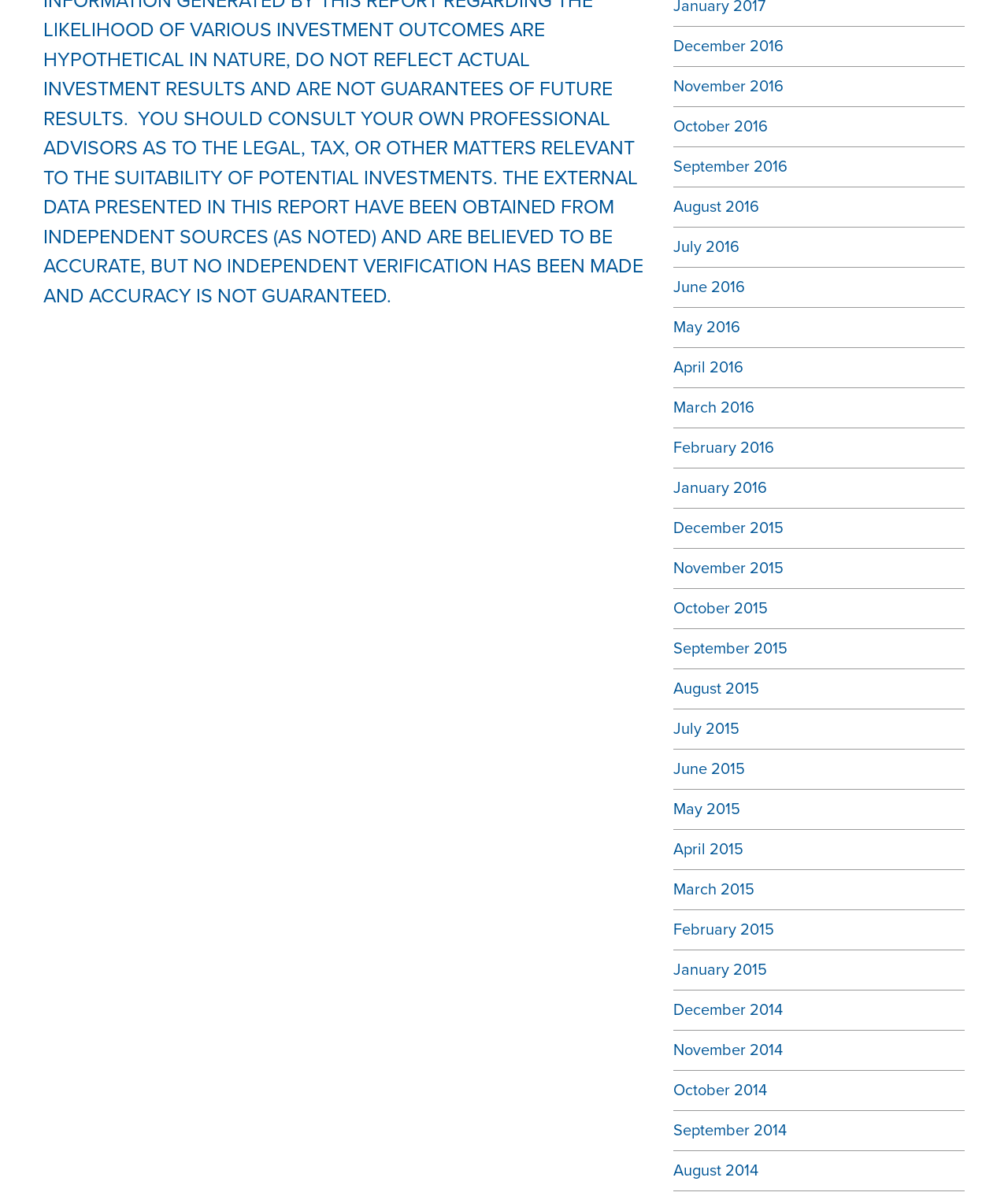How many years are represented?
Look at the image and respond with a one-word or short phrase answer.

3